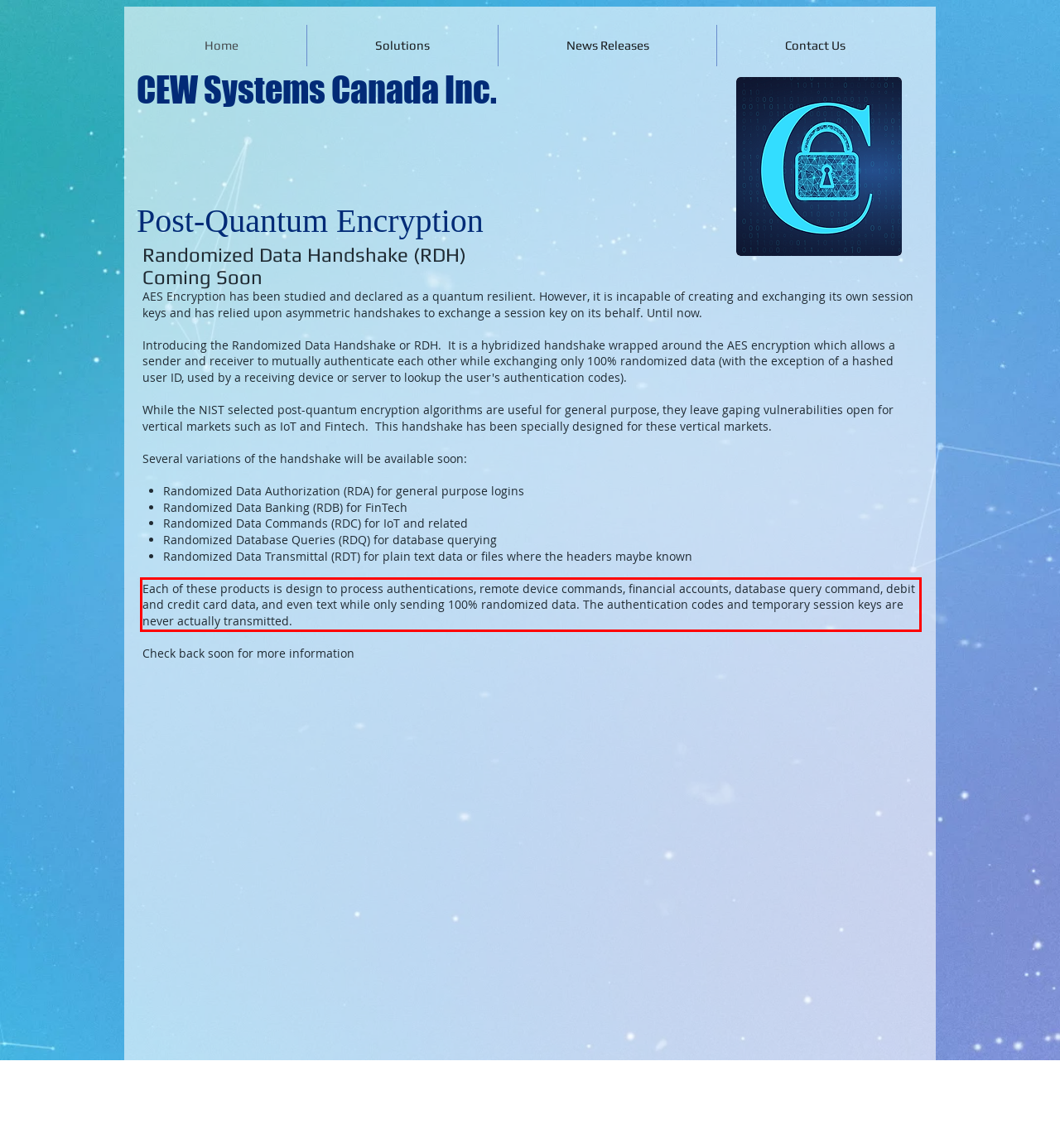You are given a screenshot with a red rectangle. Identify and extract the text within this red bounding box using OCR.

Each of these products is design to process authentications, remote device commands, financial accounts, database query command, debit and credit card data, and even text while only sending 100% randomized data. The authentication codes and temporary session keys are never actually transmitted.